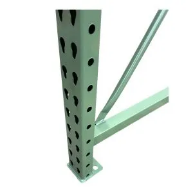Offer an in-depth caption of the image, mentioning all notable aspects.

The image showcases a close-up of a sturdy galvanized pallet rack upright, highlighting its robust construction. The upright features strategically placed holes that allow for adjustable shelving and various configurations, ensuring optimal utilization of warehouse space. Its galvanized finish provides exceptional protection against corrosion and wear, making it a durable choice for storing heavy loads. This component is crucial in maintaining the structural integrity of pallet racking systems, supporting safety and organization in warehouse environments. The visual emphasizes the quality craftsmanship associated with Speedrack products, which are designed to withstand the demands of industrial use.